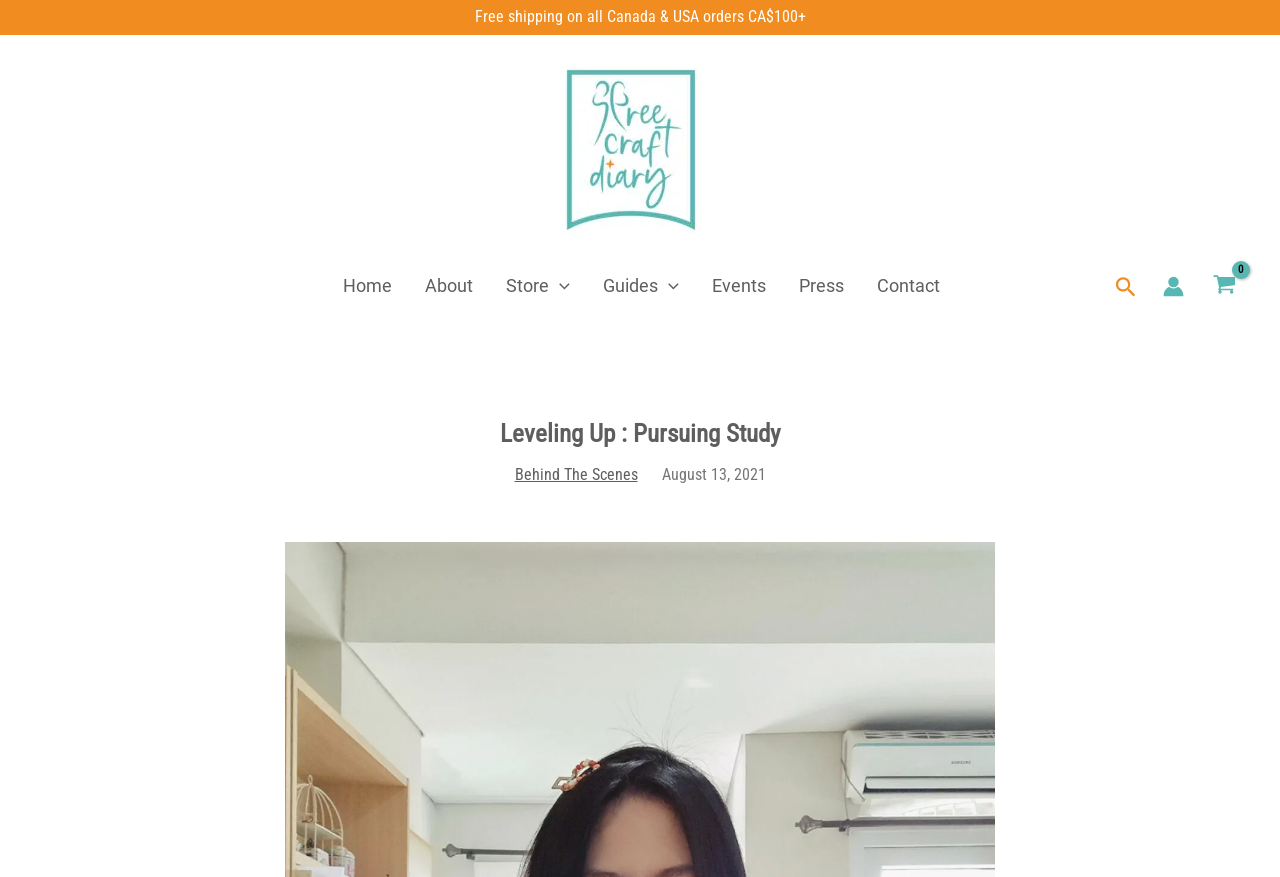Provide the bounding box for the UI element matching this description: "aria-label="Account icon link"".

[0.908, 0.314, 0.925, 0.338]